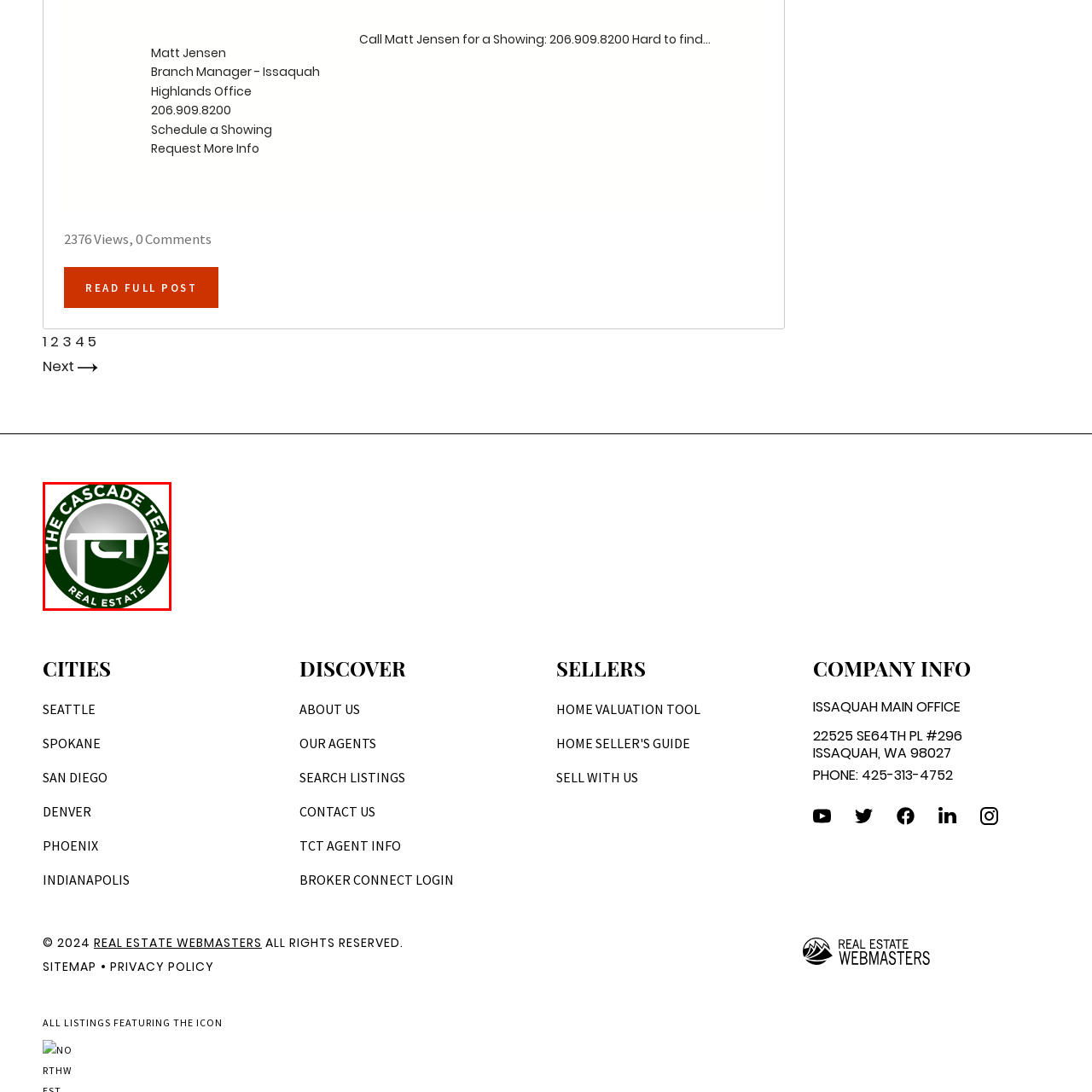Examine the portion within the green circle, What is the primary focus of the company? 
Reply succinctly with a single word or phrase.

Real Estate